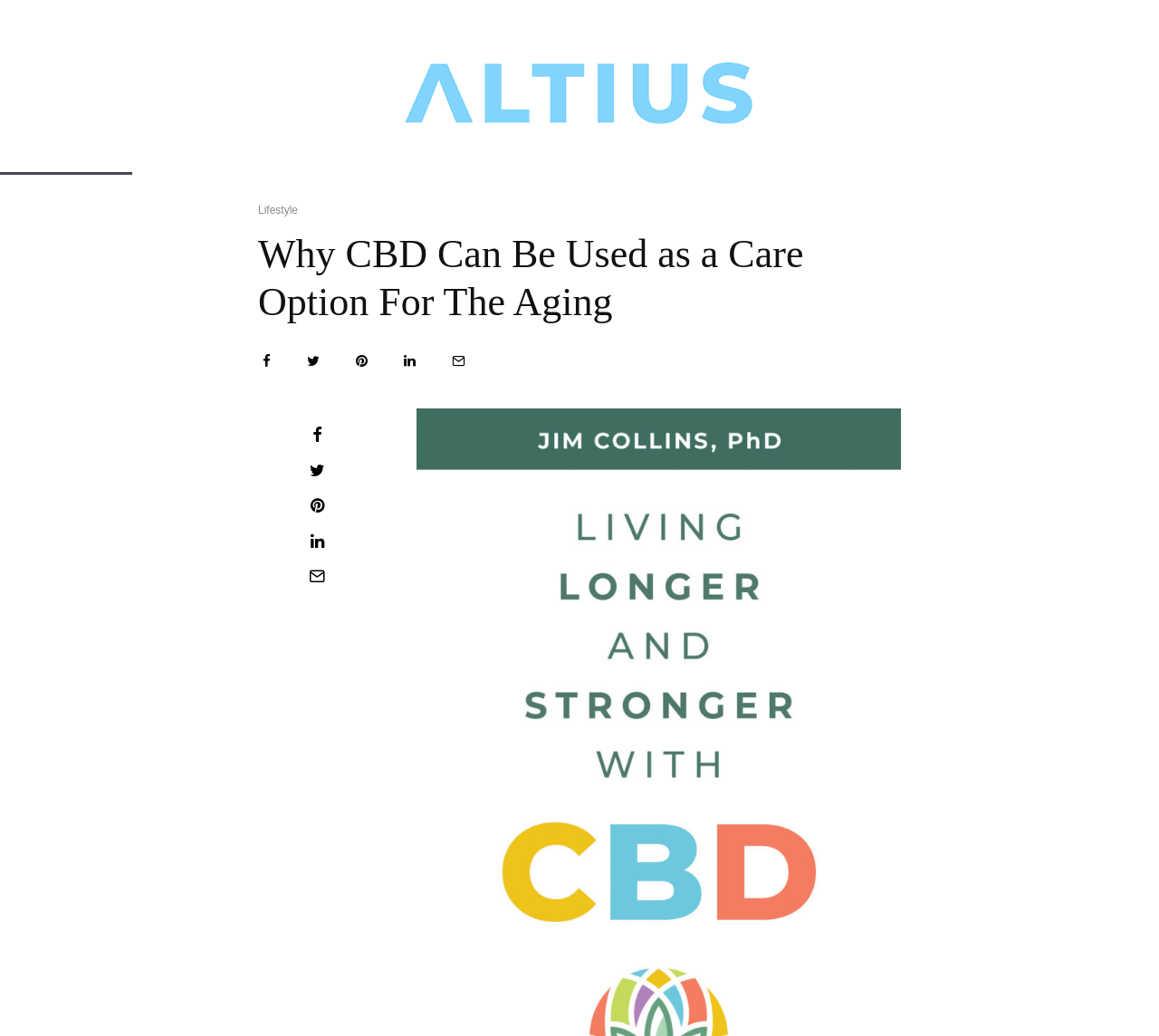Please identify and generate the text content of the webpage's main heading.

Why CBD Can Be Used as a Care Option For The Aging